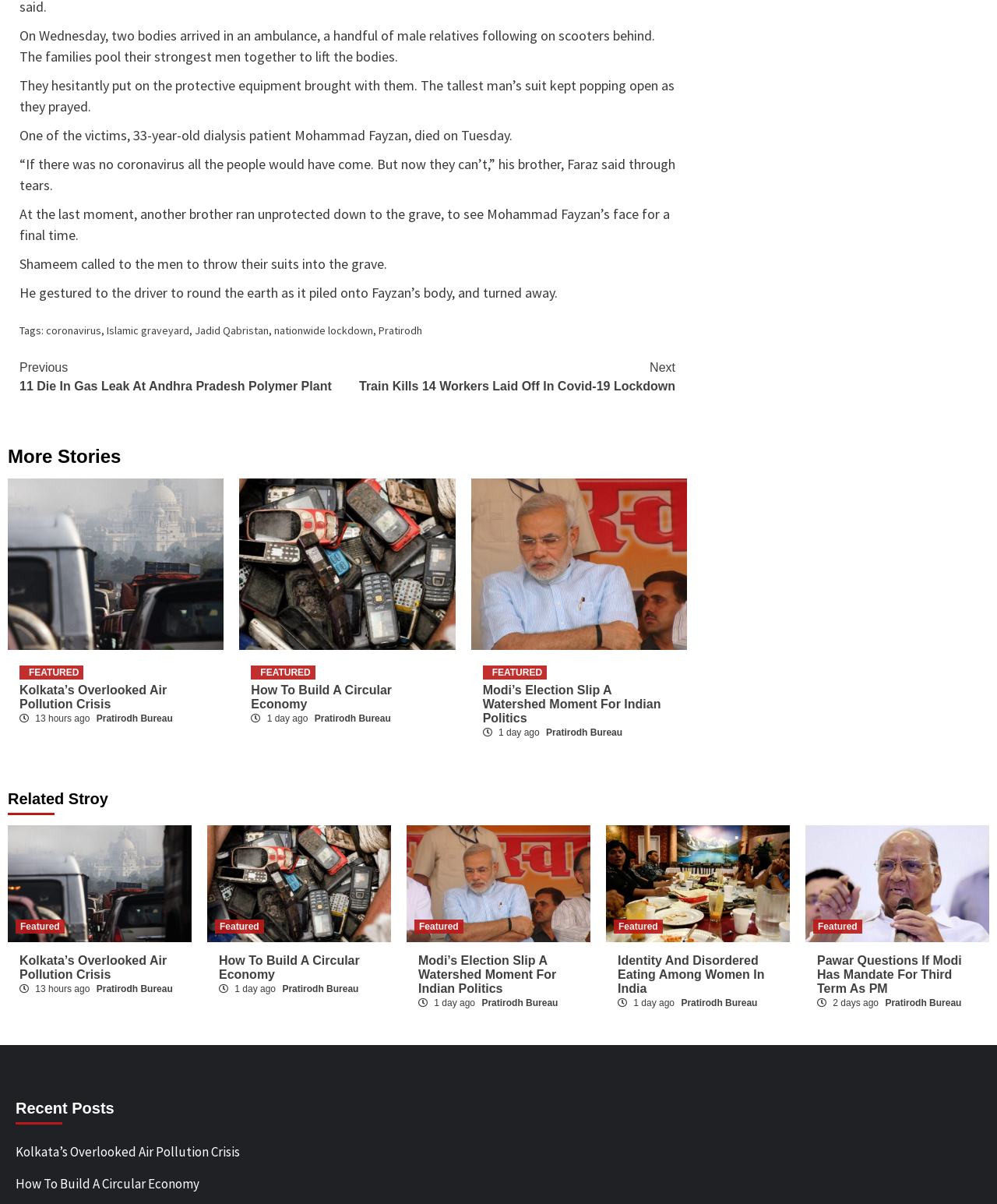Identify the bounding box coordinates of the region that should be clicked to execute the following instruction: "Check the related story about Modi's election slip".

[0.484, 0.553, 0.549, 0.565]